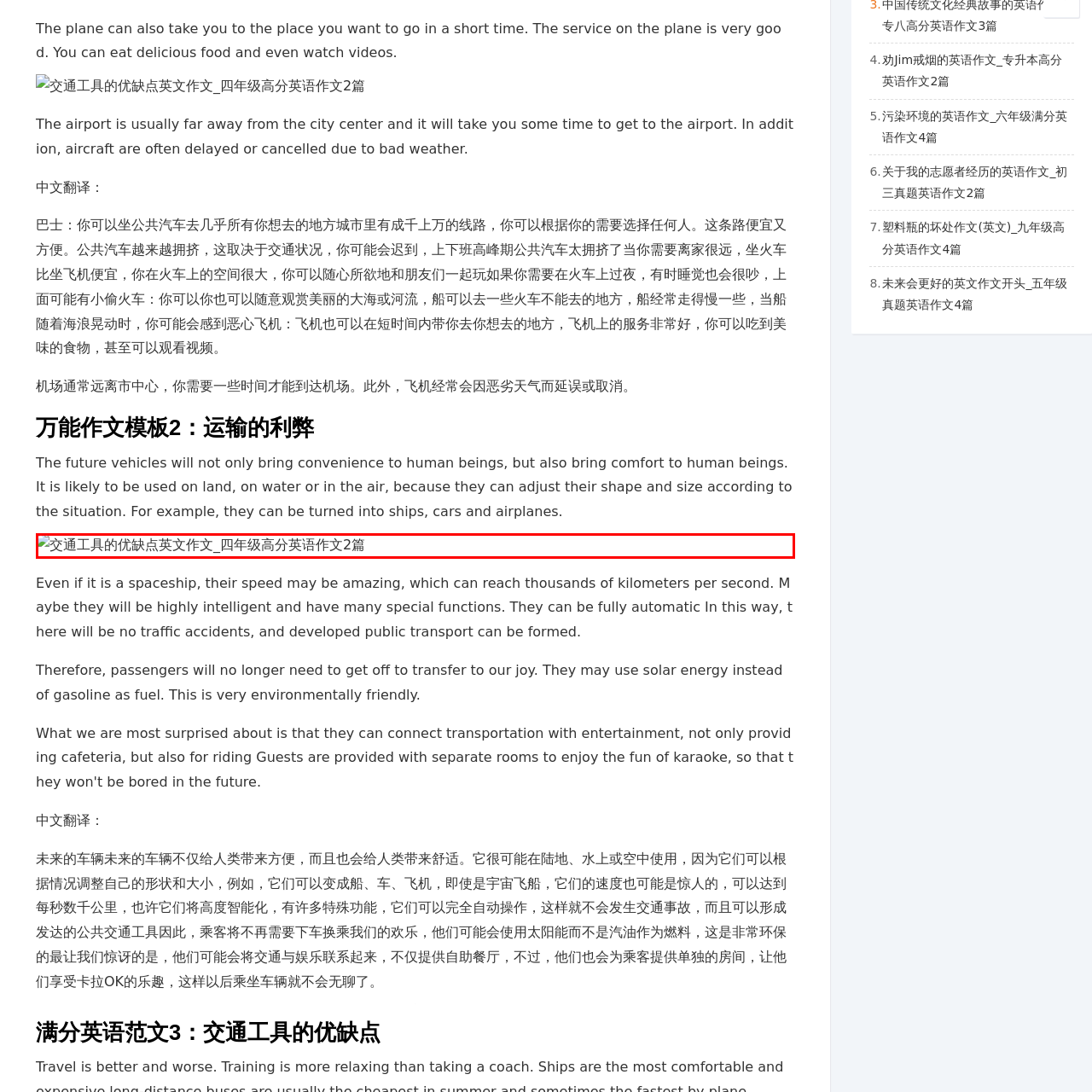Provide an extensive and detailed caption for the image section enclosed by the red boundary.

The image features a title in Chinese that translates to "Advantages and Disadvantages of Transportation Tools - Two High-Scoring English Compositions for Fourth Grade." This composition likely explores various forms of transportation, discussing their benefits and drawbacks for young learners. The content may include a comparison of different transportation methods such as buses, trains, boats, and airplanes, emphasizing aspects like convenience, comfort, and efficiency. This educational piece is aimed at helping students understand the complexities of transportation while enhancing their English writing skills.